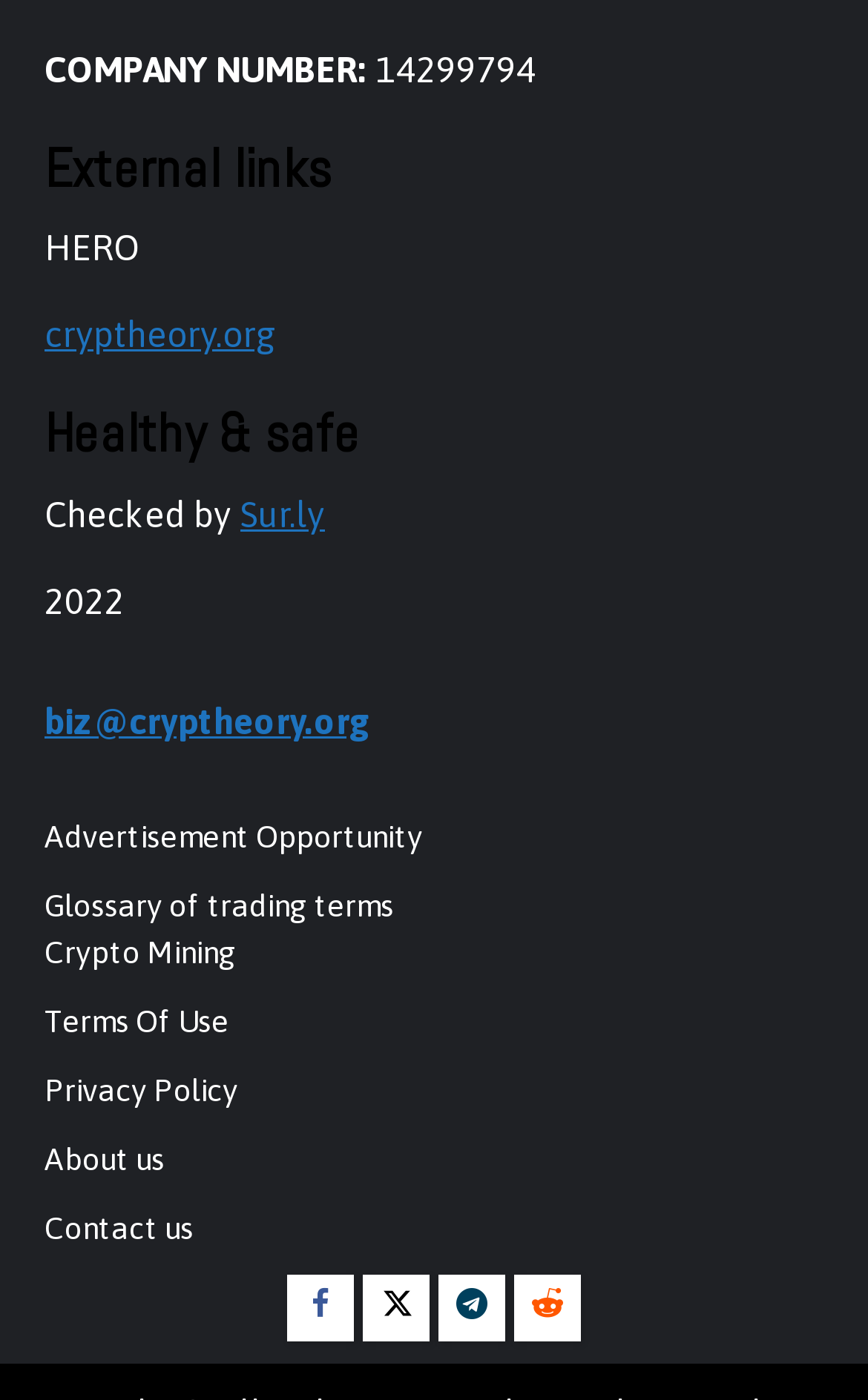Using the information in the image, give a comprehensive answer to the question: 
How many social media links are available?

The social media links are located at the bottom of the webpage, and there are four links available: Facebook, Twitter, Telegram, and Reddit.